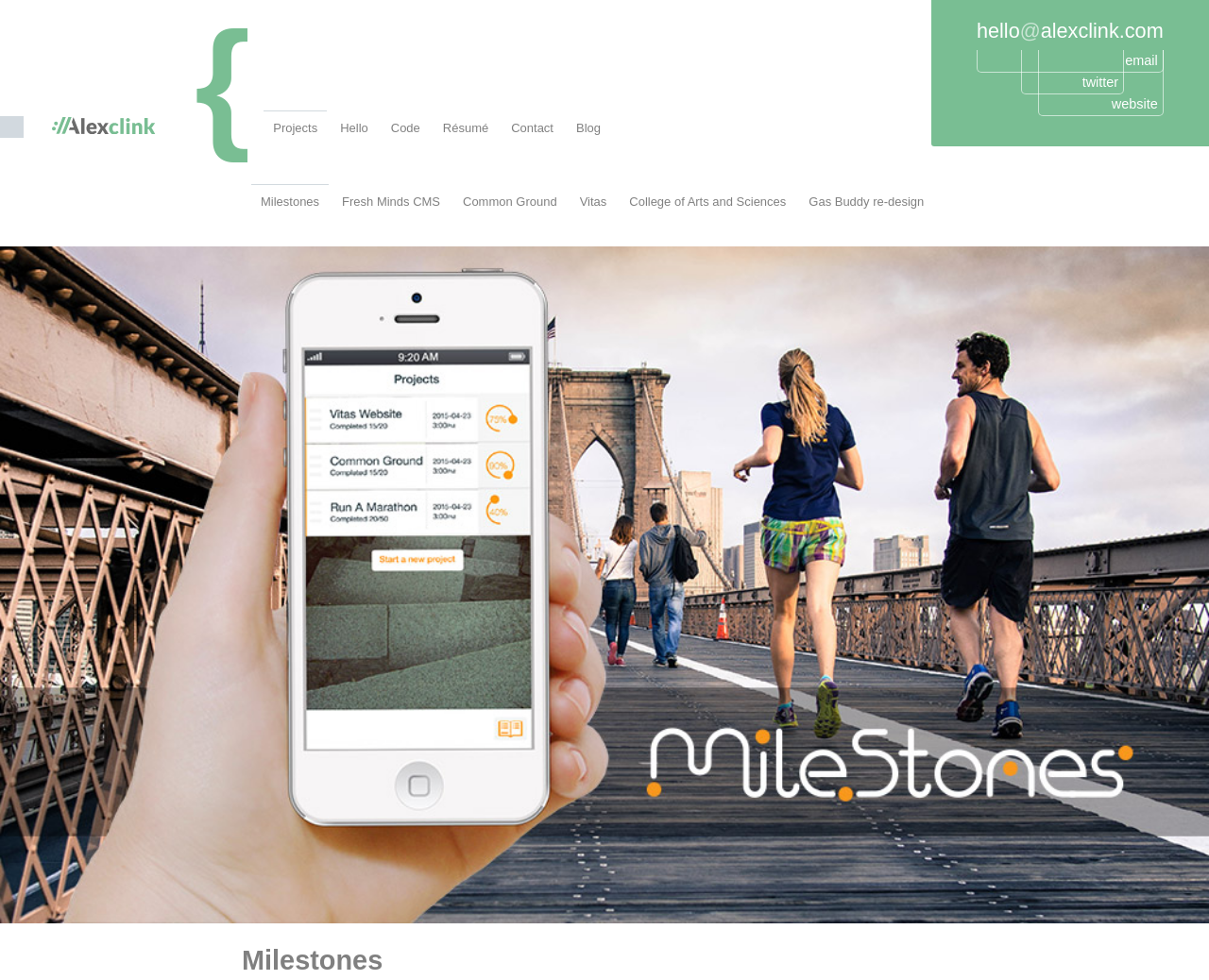Can you find the bounding box coordinates for the element to click on to achieve the instruction: "Contact Alex Clink via email"?

[0.808, 0.019, 0.962, 0.044]